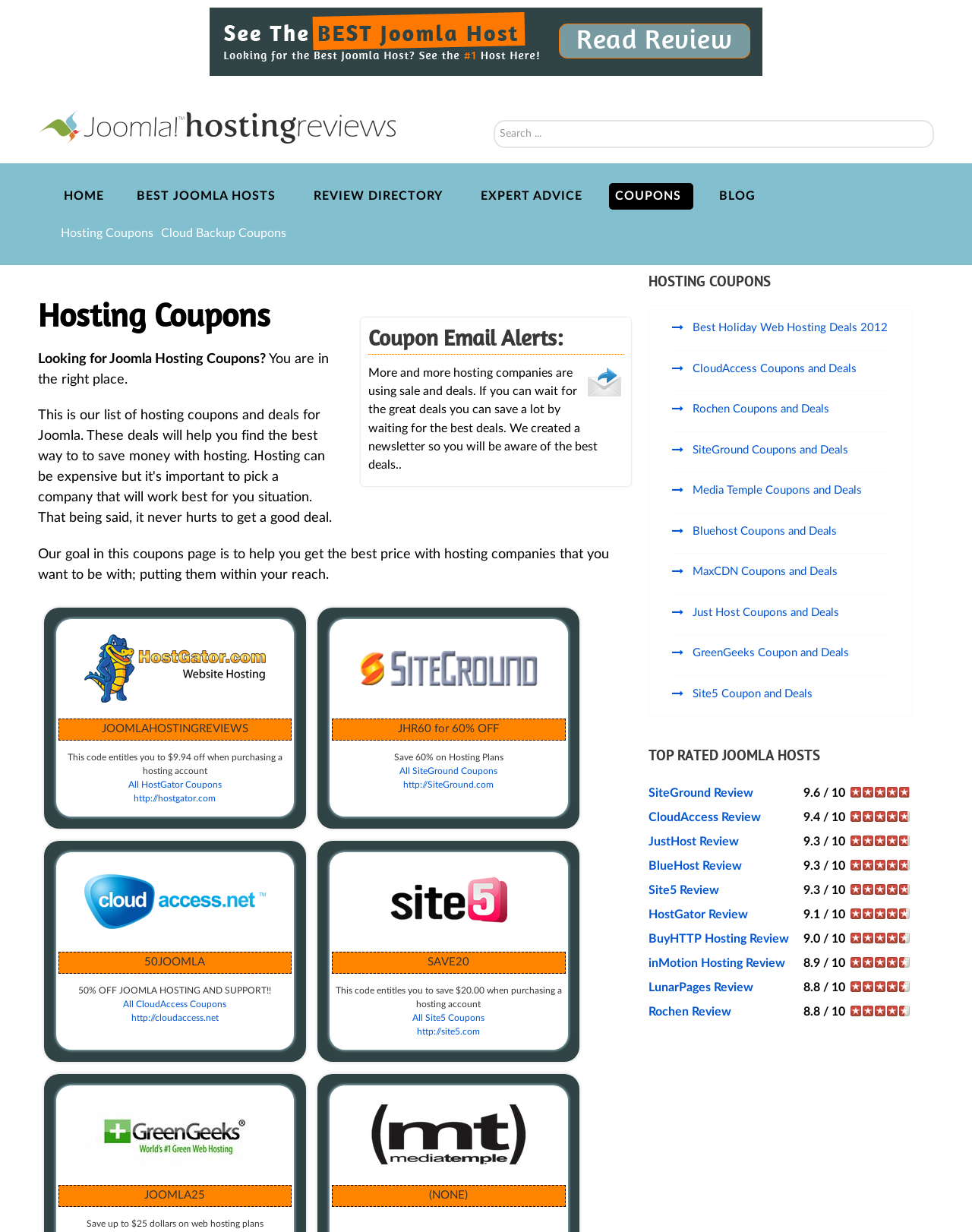What is the rating of SiteGround hosting?
Based on the image content, provide your answer in one word or a short phrase.

9.6 / 10